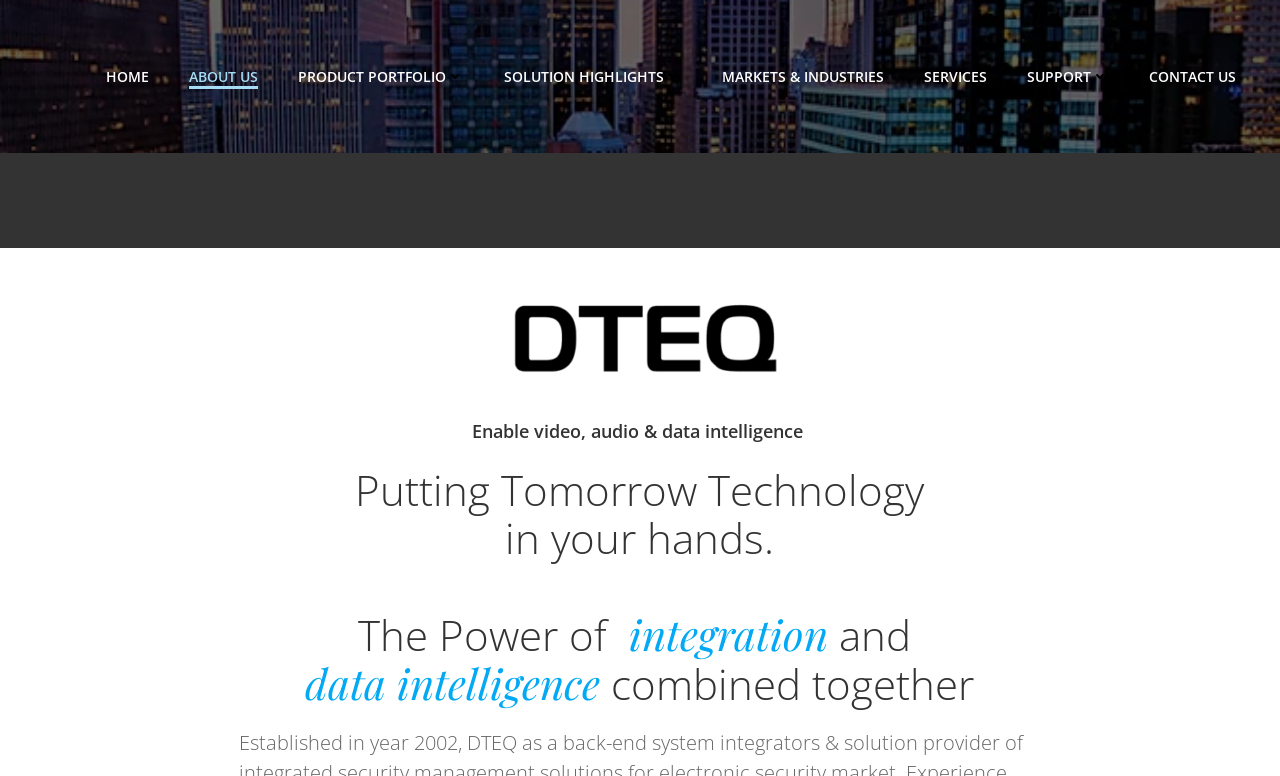Determine the bounding box coordinates of the clickable element necessary to fulfill the instruction: "view about us". Provide the coordinates as four float numbers within the 0 to 1 range, i.e., [left, top, right, bottom].

[0.148, 0.085, 0.202, 0.112]